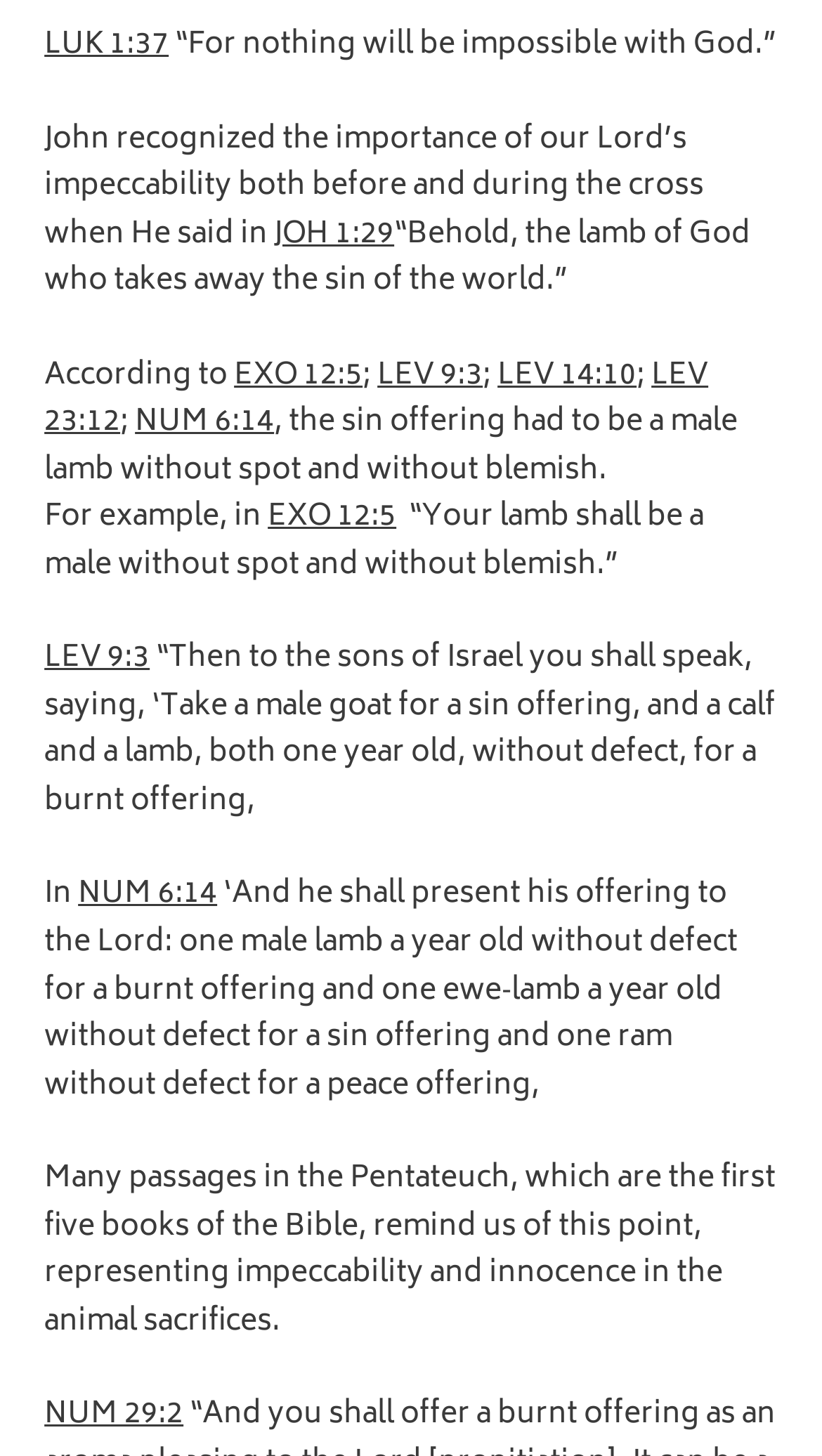Bounding box coordinates should be in the format (top-left x, top-left y, bottom-right x, bottom-right y) and all values should be floating point numbers between 0 and 1. Determine the bounding box coordinate for the UI element described as: LEV 14:10

[0.605, 0.241, 0.774, 0.276]